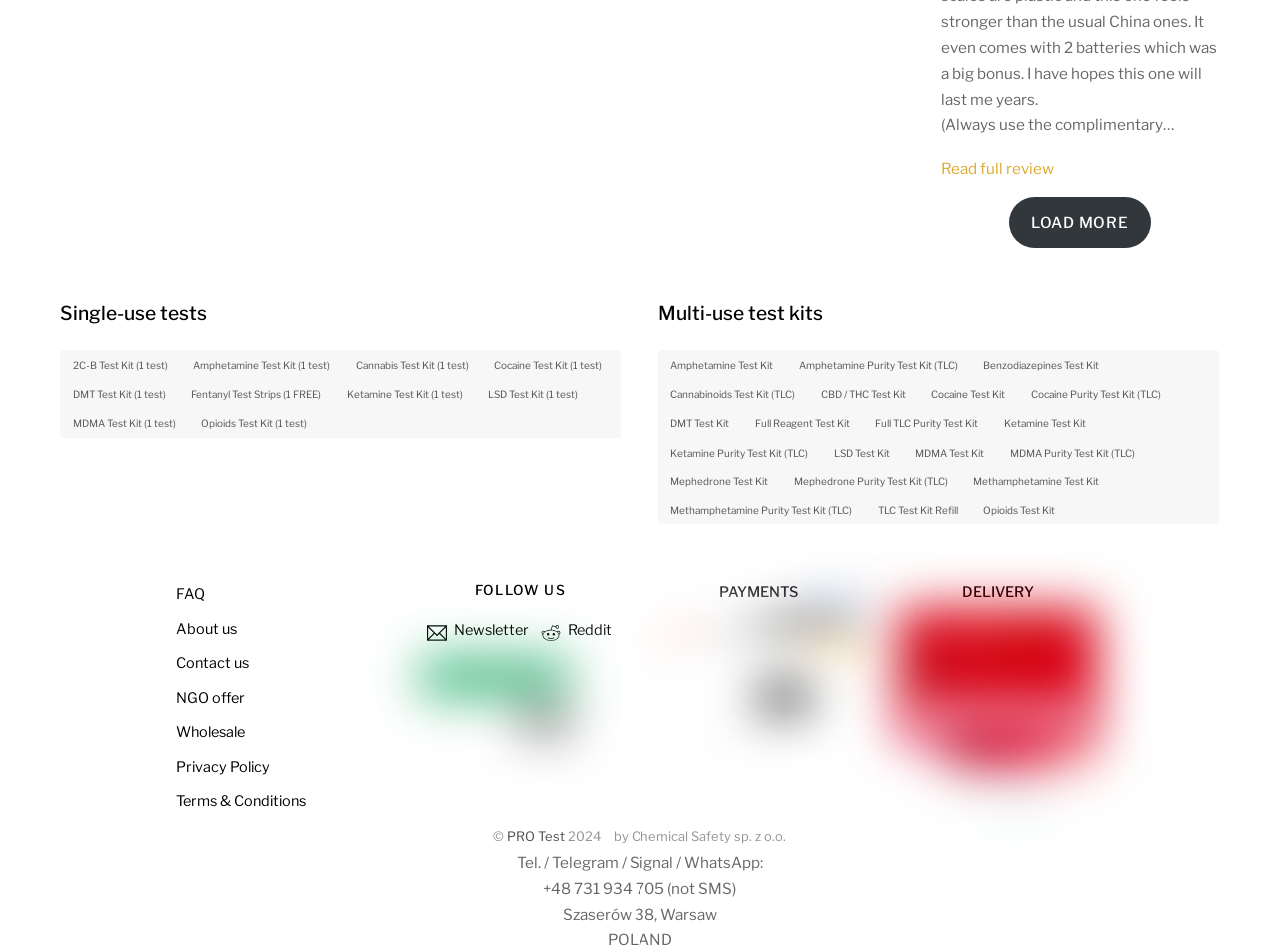Please analyze the image and provide a thorough answer to the question:
What is the name of the company?

I found the company name at the bottom of the webpage, in the copyright section, which states 'by Chemical Safety sp. z o.o.'.